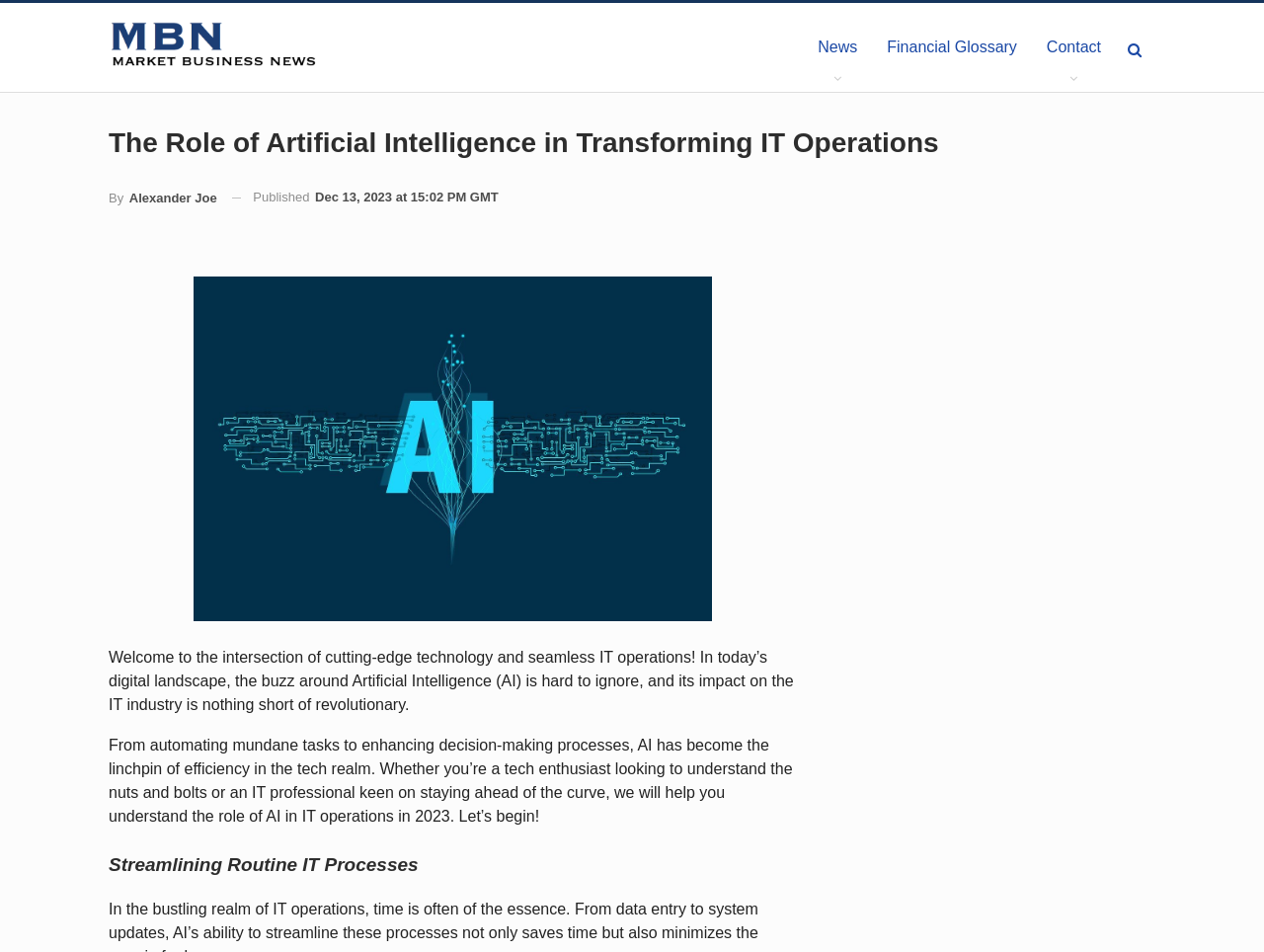What is the main theme of the article?
Answer the question using a single word or phrase, according to the image.

AI in IT operations